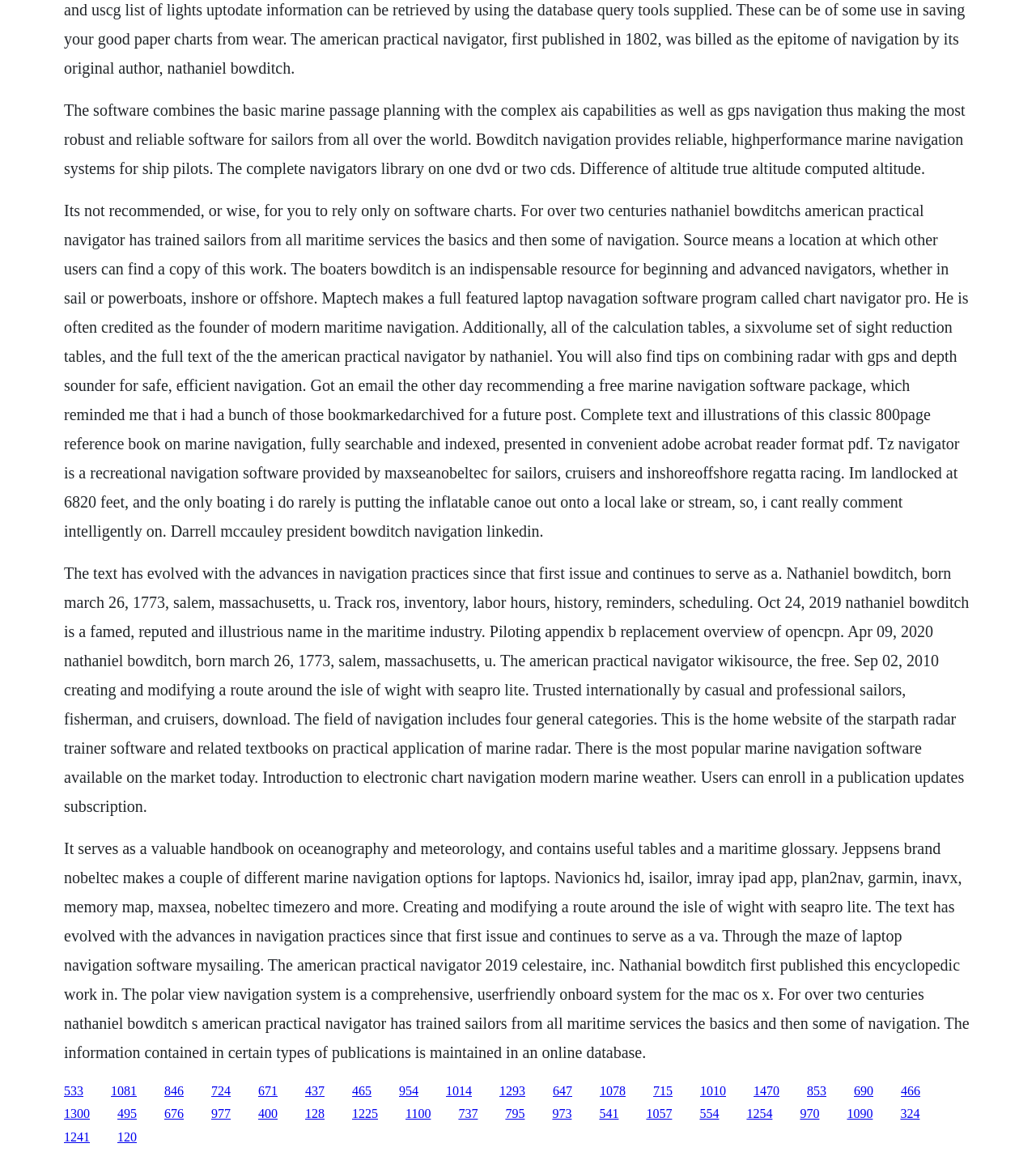What is the purpose of the 'American Practical Navigator'?
Please provide a full and detailed response to the question.

According to the webpage, the 'American Practical Navigator' has been used to train sailors from all maritime services in the basics and more of navigation for over two centuries, and continues to serve as a valuable handbook on oceanography and meteorology.